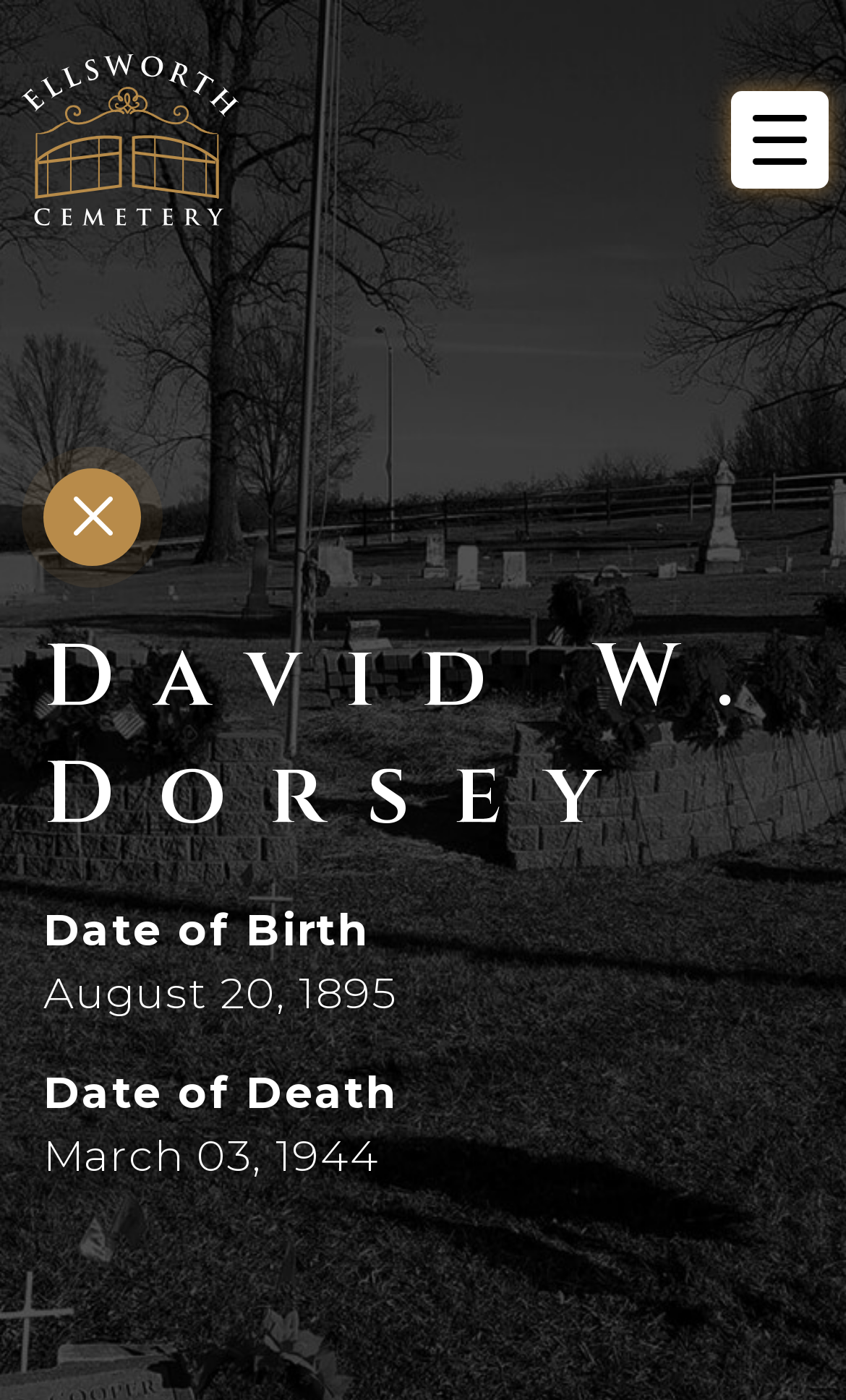Use a single word or phrase to answer the question:
Where is the cemetery located?

Ellsworth Cemetery